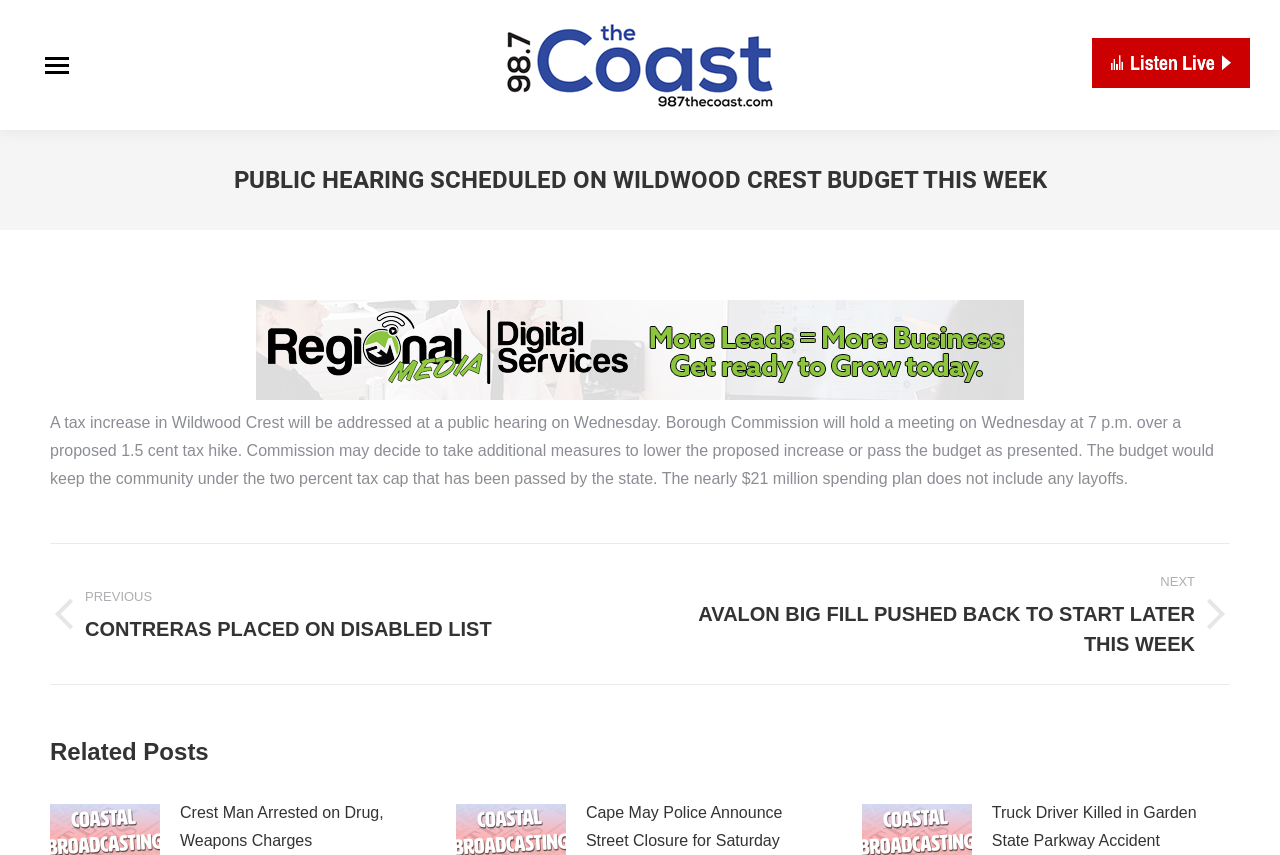Based on the image, please elaborate on the answer to the following question:
What is the proposed tax hike?

The proposed tax hike is 1.5 cent, which is mentioned in the StaticText element with the description 'Borough Commission will hold a meeting on Wednesday at 7 p.m. over a proposed 1.5 cent tax hike.'